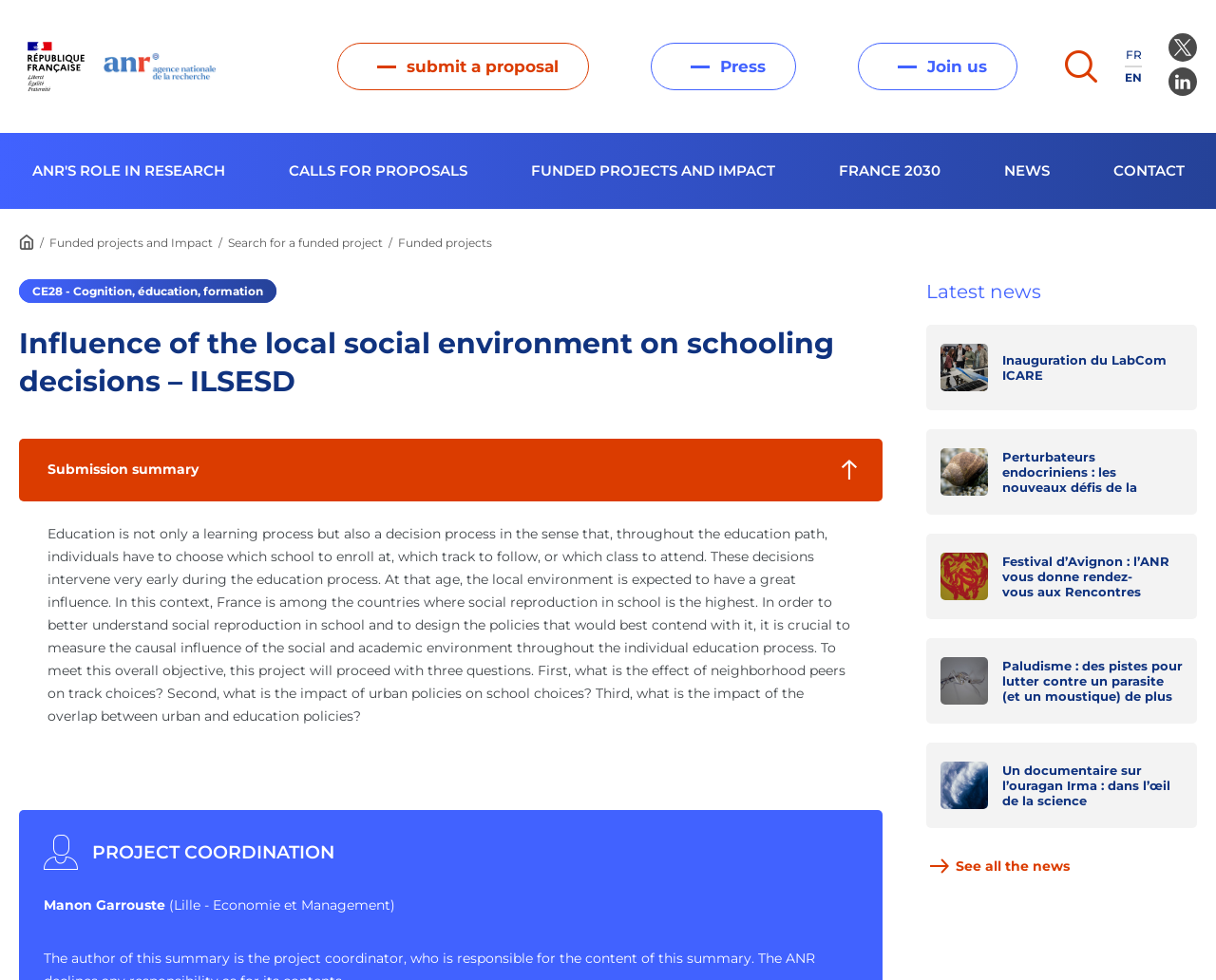Can you specify the bounding box coordinates for the region that should be clicked to fulfill this instruction: "Search for a funded project".

[0.188, 0.24, 0.315, 0.255]